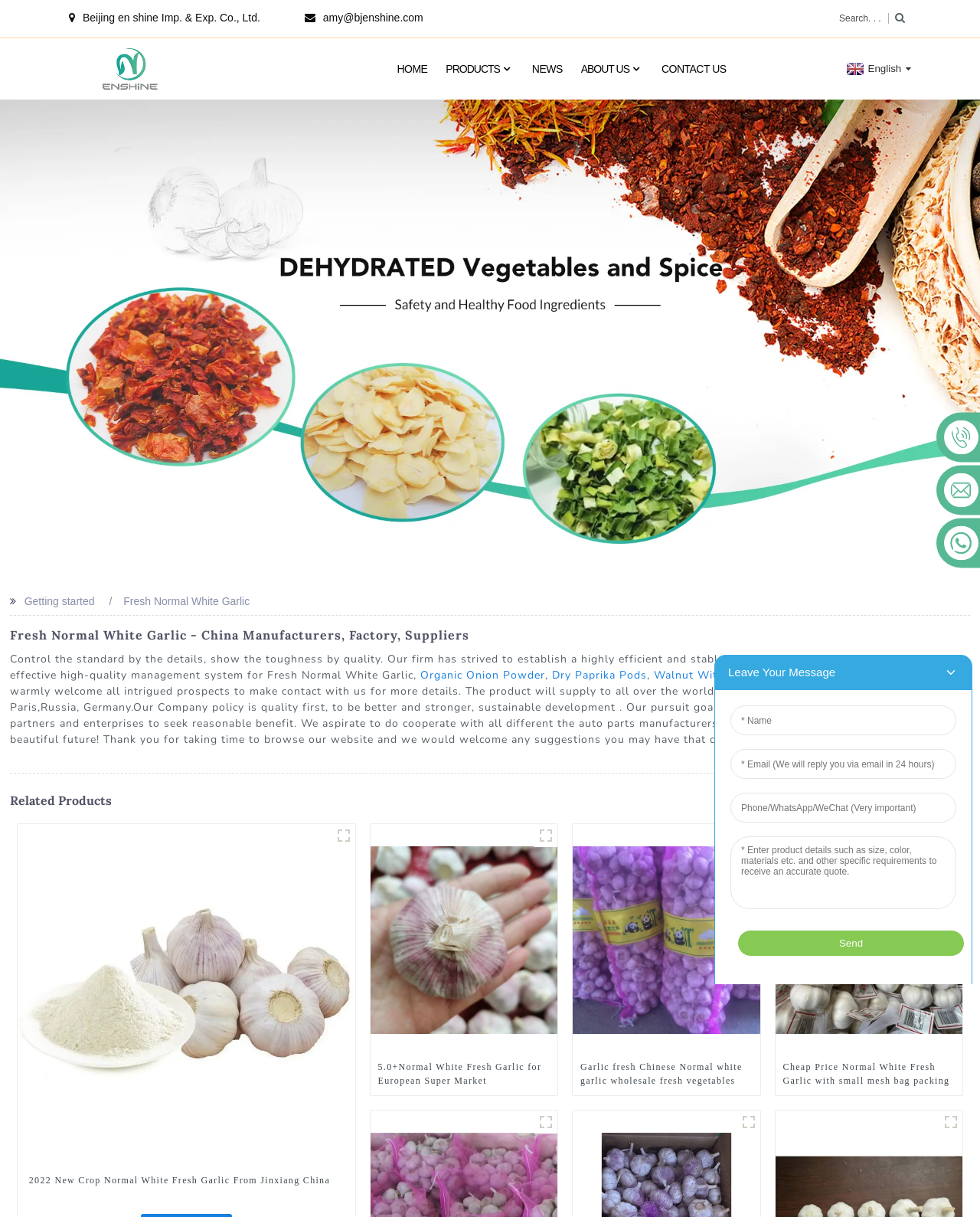Look at the image and answer the question in detail:
What is the product category?

The product category can be inferred from the heading element, which reads 'Fresh Normal White Garlic - China Manufacturers, Factory, Suppliers', and also from the static text elements that describe the product features and details.